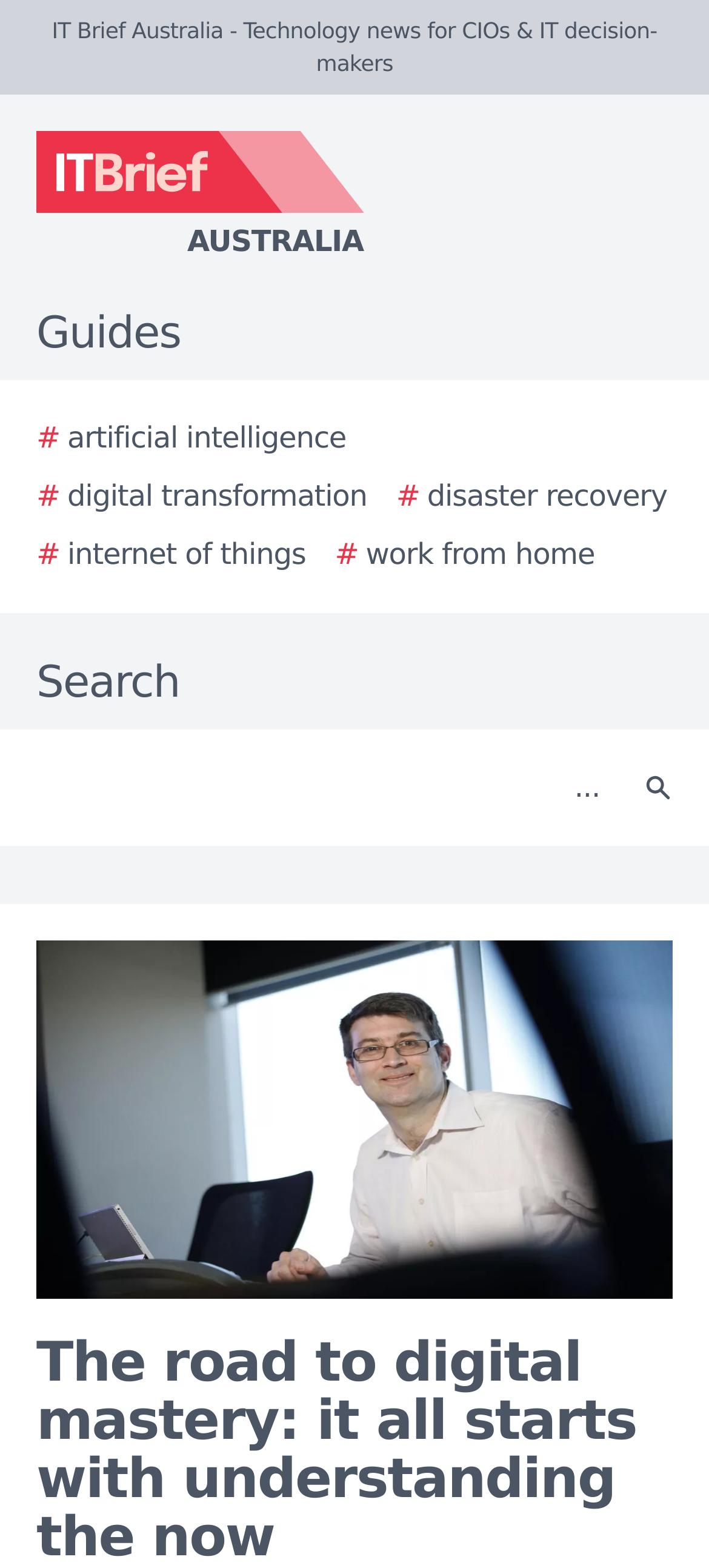Extract the bounding box of the UI element described as: "# internet of things".

[0.051, 0.34, 0.431, 0.368]